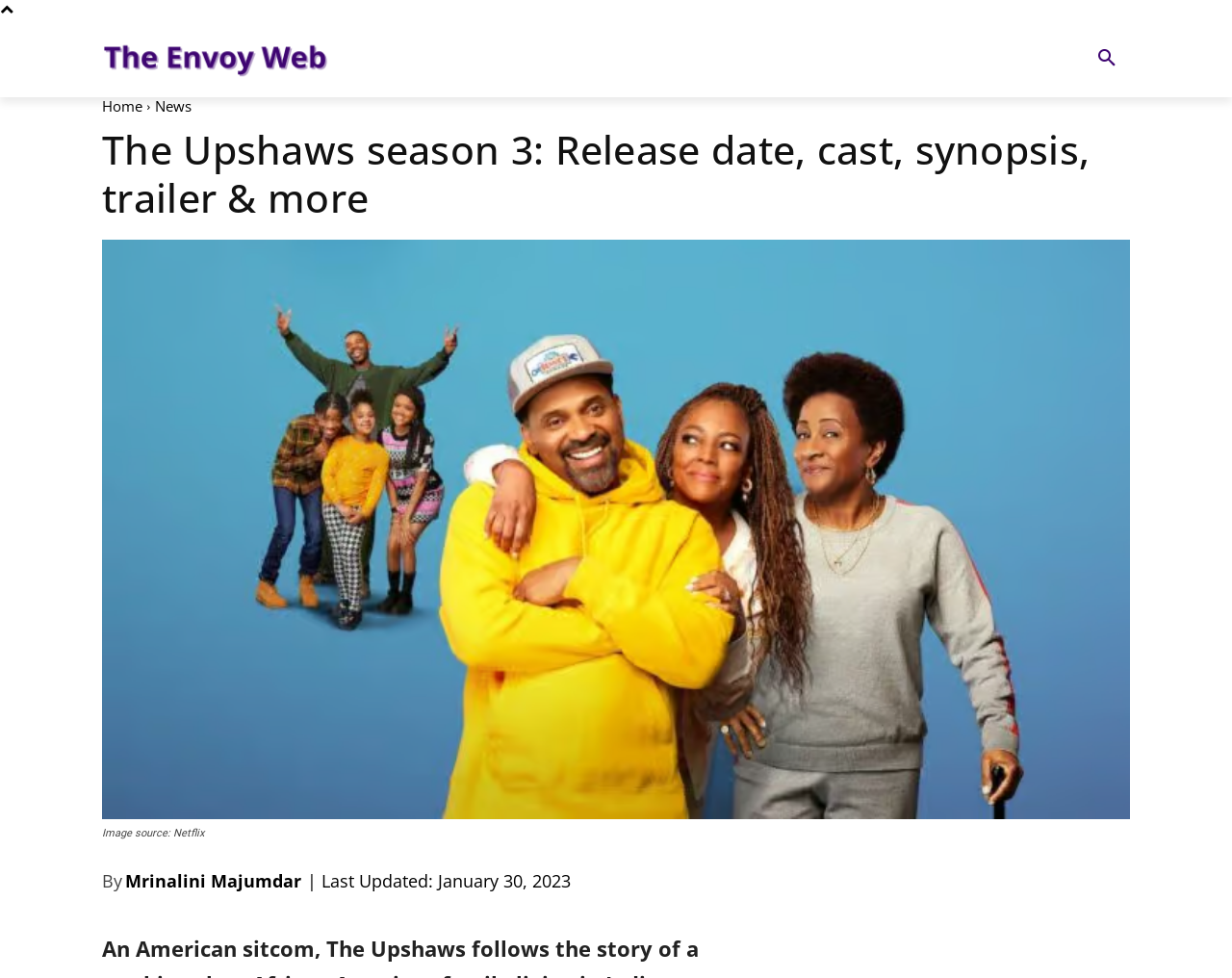Who is the author of the article?
Answer with a single word or phrase, using the screenshot for reference.

Mrinalini Majumdar